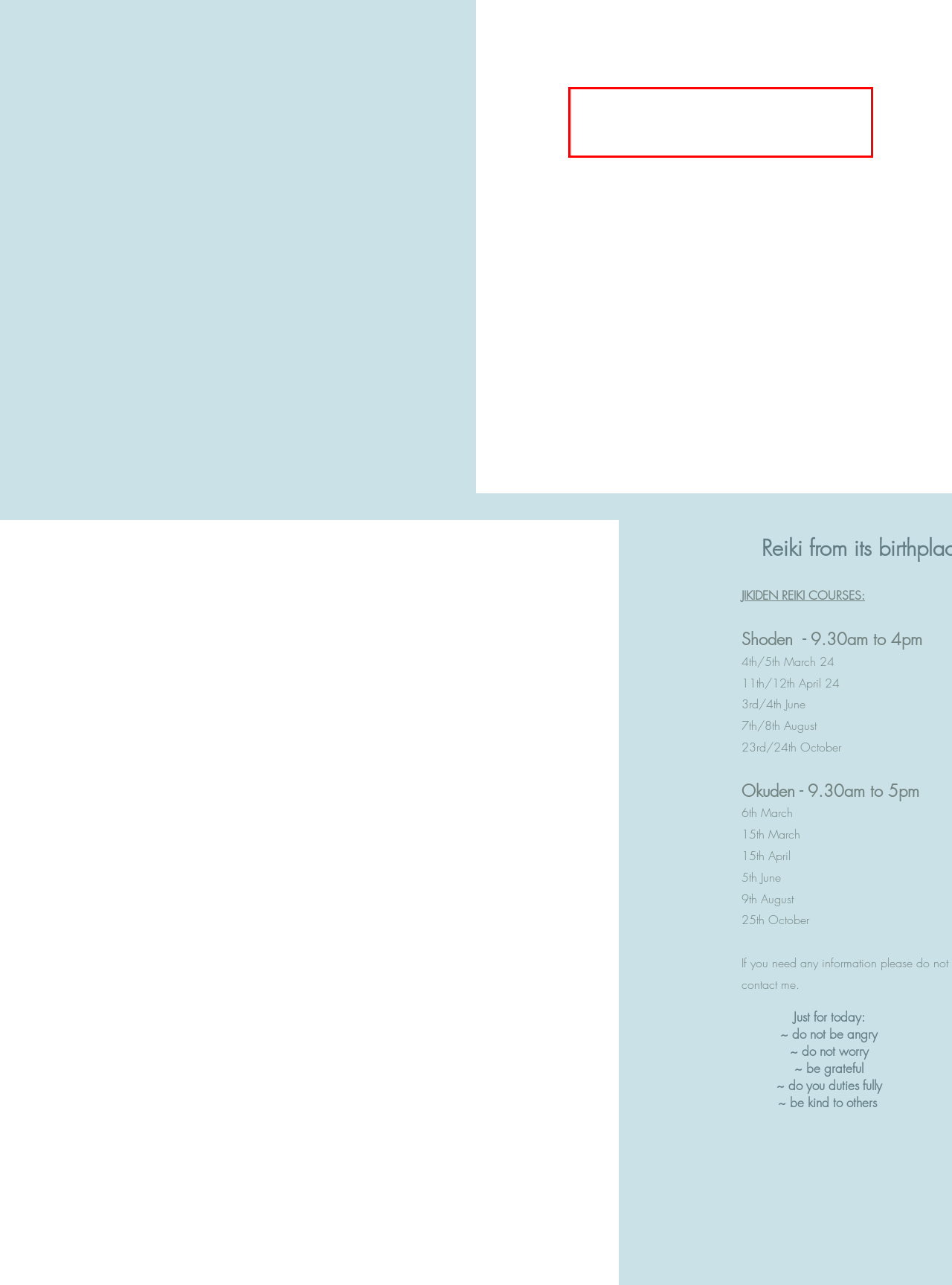Perform OCR on the text inside the red-bordered box in the provided screenshot and output the content.

Face Mask, Cleanser, Toner, Toning Eye Gel, Facial Oil and Moisturiser to compliment your skin type balanced with a facial drainage, neck, shoulder and scalp massage combined with Jikiden Reiki